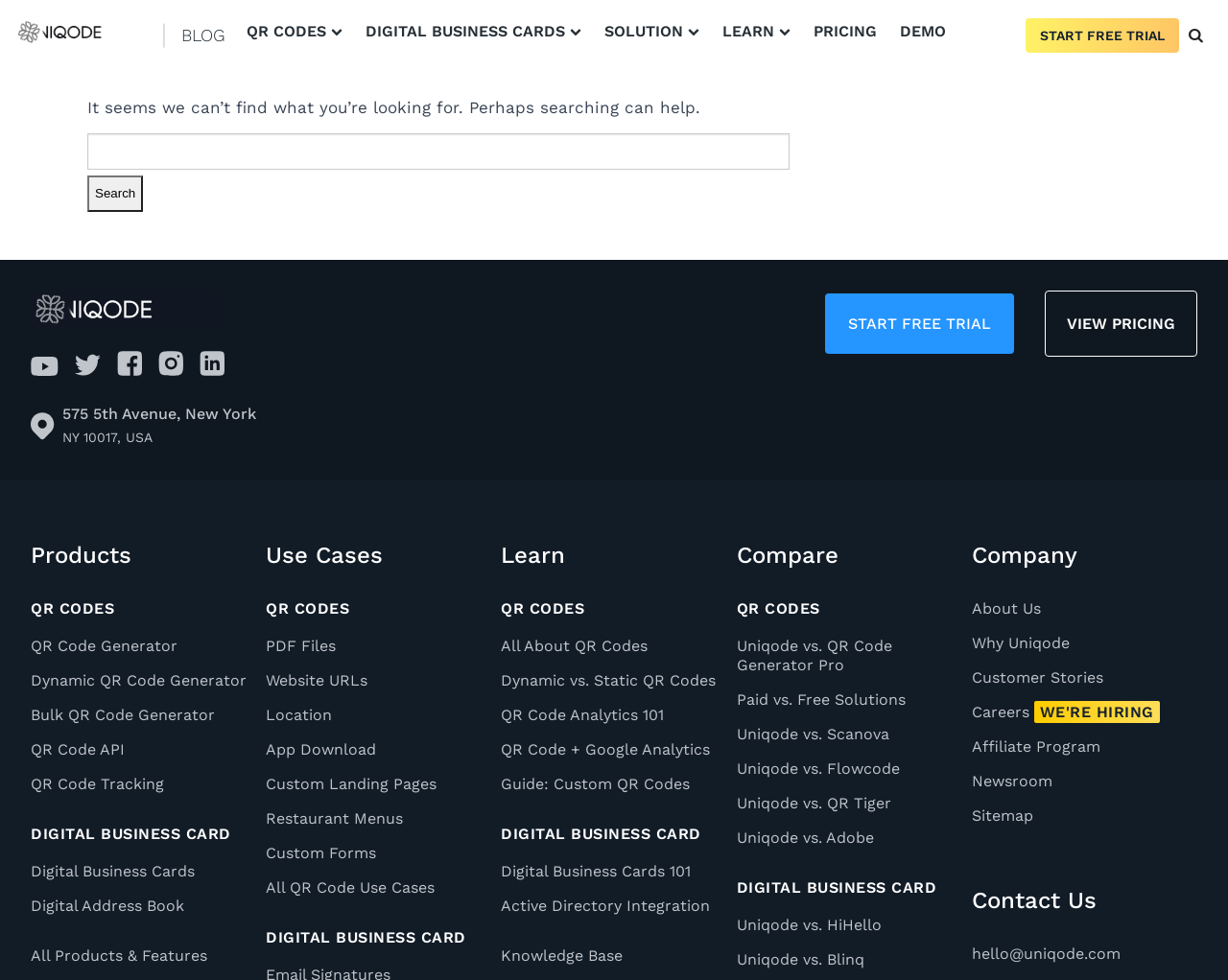Please identify the bounding box coordinates of the area that needs to be clicked to follow this instruction: "Learn about QR codes".

[0.408, 0.65, 0.592, 0.669]